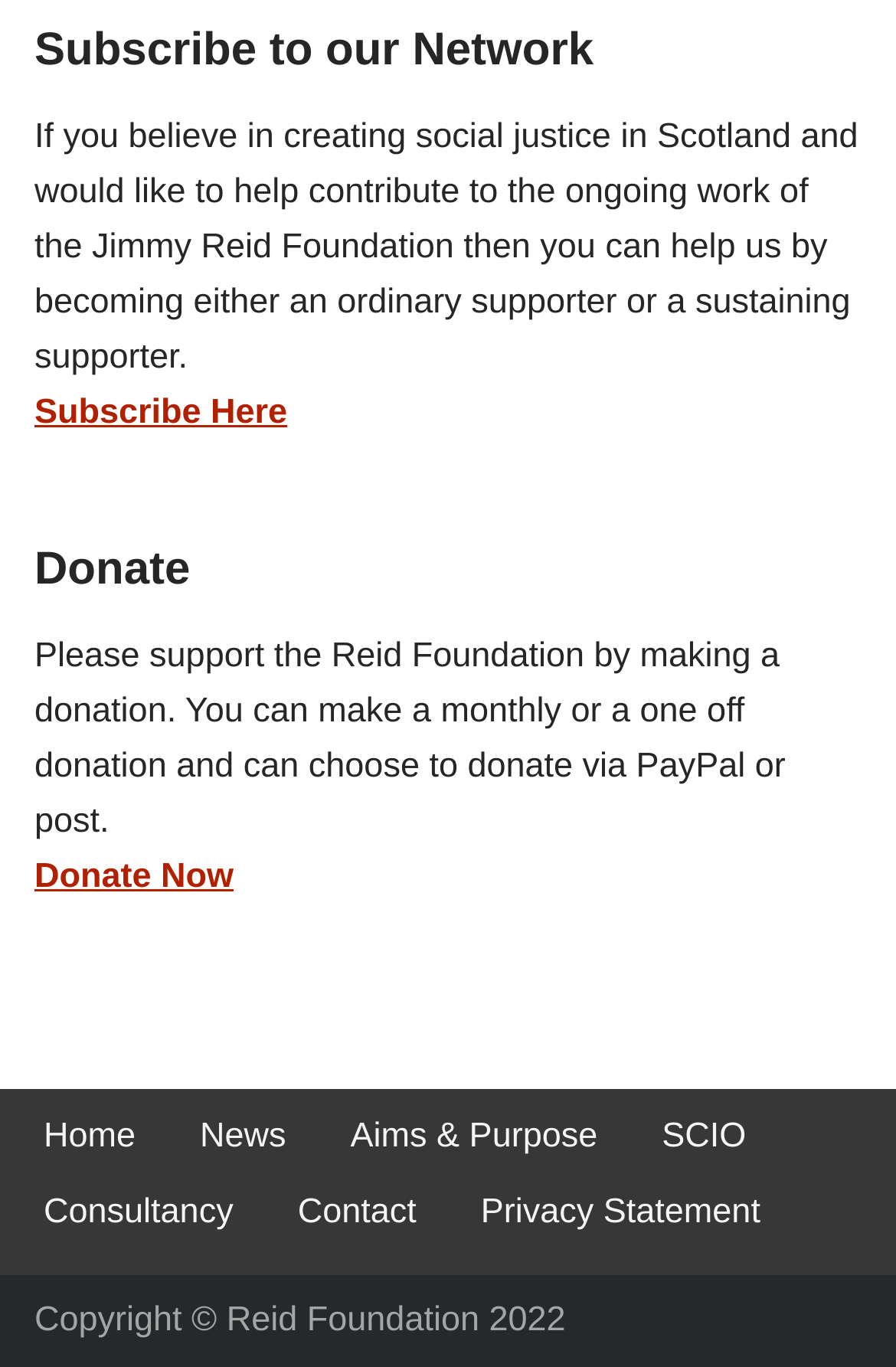What is the purpose of the Jimmy Reid Foundation?
Give a comprehensive and detailed explanation for the question.

The webpage mentions that the Jimmy Reid Foundation aims to create social justice in Scotland. This is stated in the text 'If you believe in creating social justice in Scotland and would like to help contribute to the ongoing work of the Jimmy Reid Foundation...'. This suggests that the foundation's primary goal is to promote social justice in Scotland.